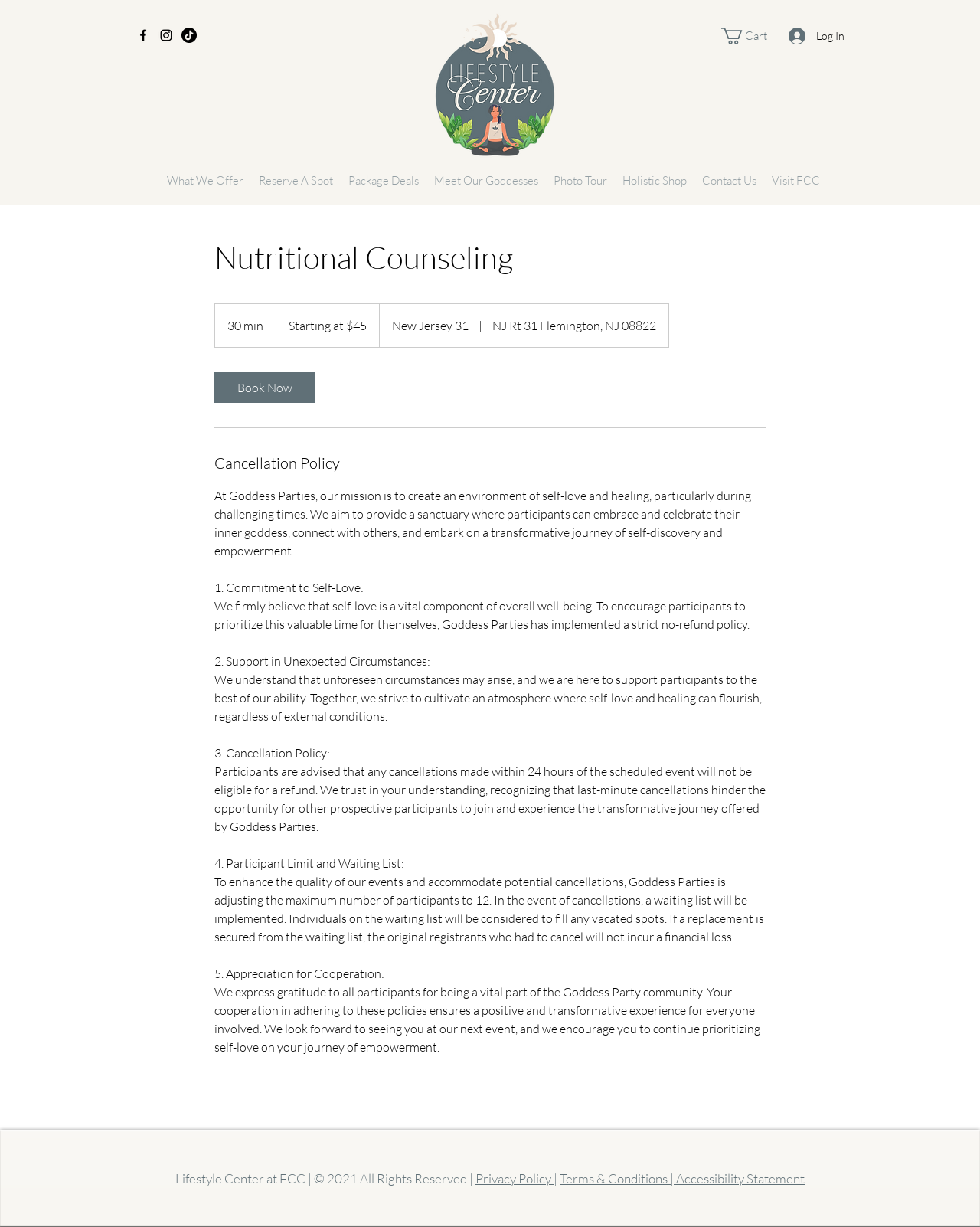Bounding box coordinates are specified in the format (top-left x, top-left y, bottom-right x, bottom-right y). All values are floating point numbers bounded between 0 and 1. Please provide the bounding box coordinate of the region this sentence describes: Reserve A Spot

[0.256, 0.138, 0.348, 0.157]